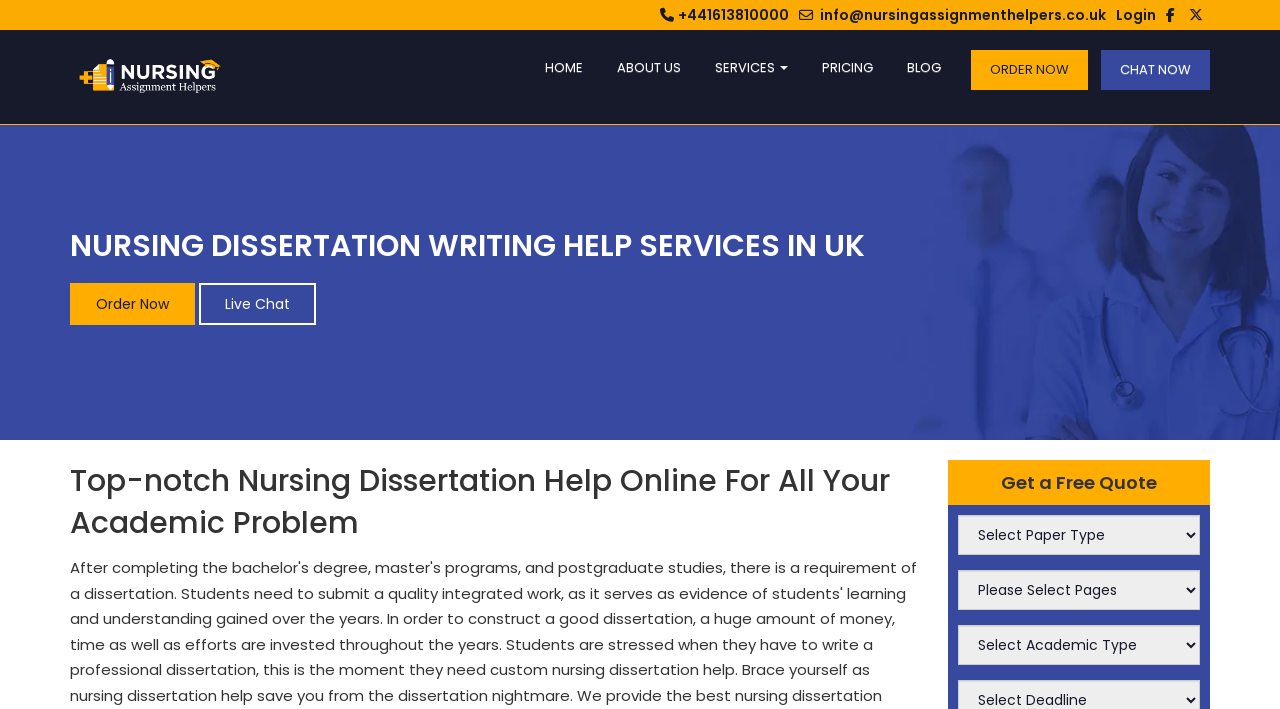Find the bounding box coordinates for the area you need to click to carry out the instruction: "Chat now". The coordinates should be four float numbers between 0 and 1, indicated as [left, top, right, bottom].

[0.86, 0.071, 0.945, 0.127]